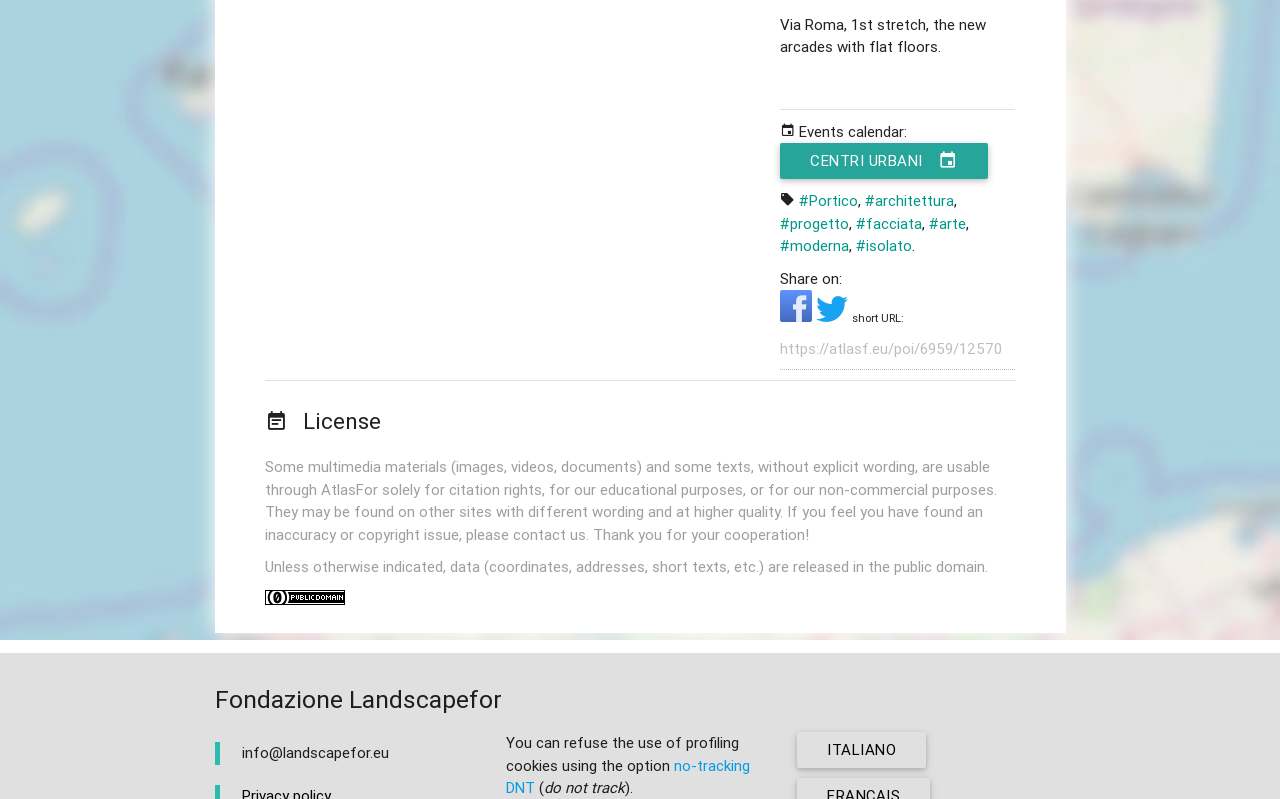Given the element description "Centri urbani", identify the bounding box of the corresponding UI element.

[0.609, 0.179, 0.772, 0.224]